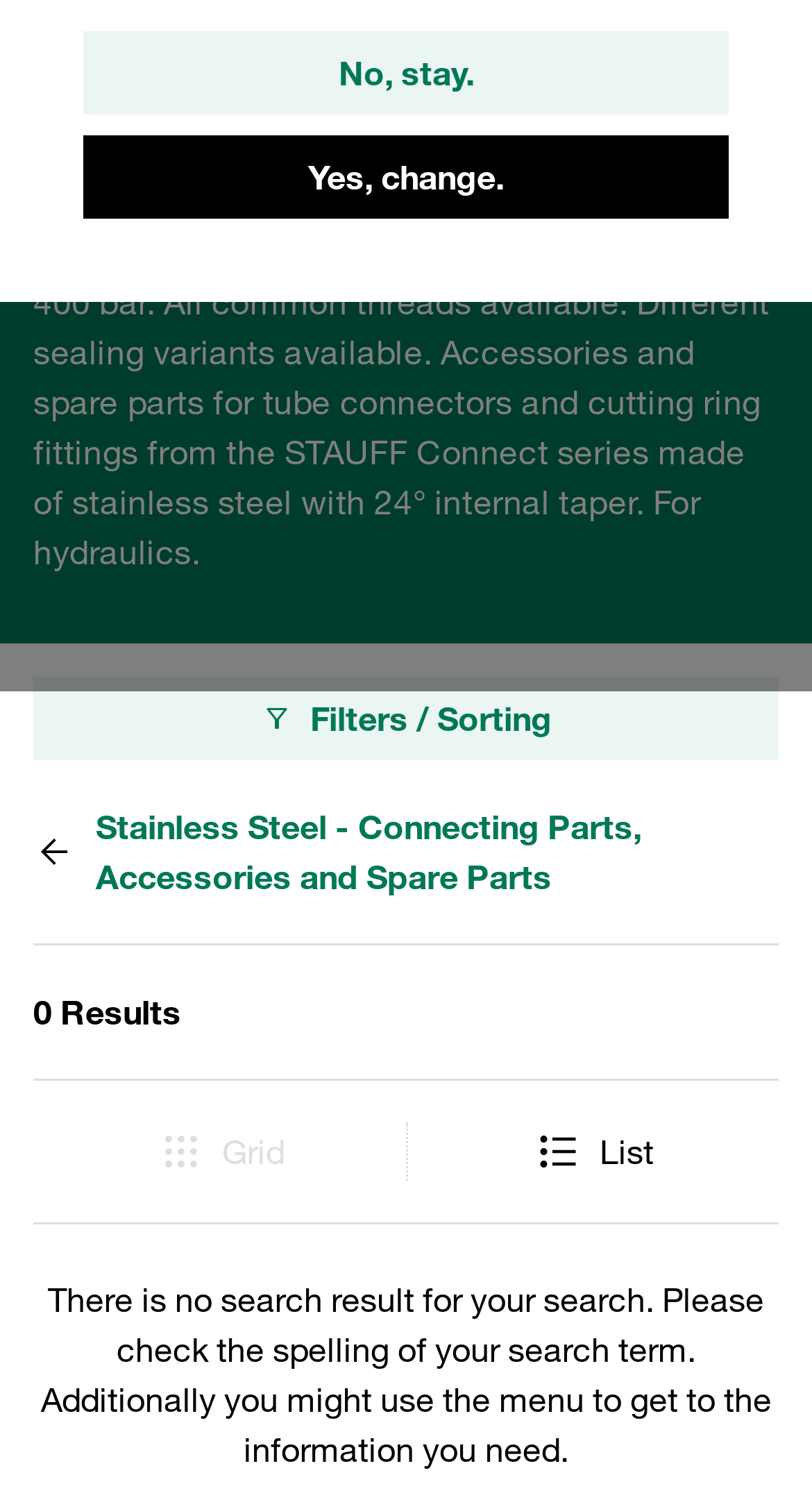Extract the bounding box for the UI element that matches this description: "No, stay.".

[0.103, 0.021, 0.897, 0.077]